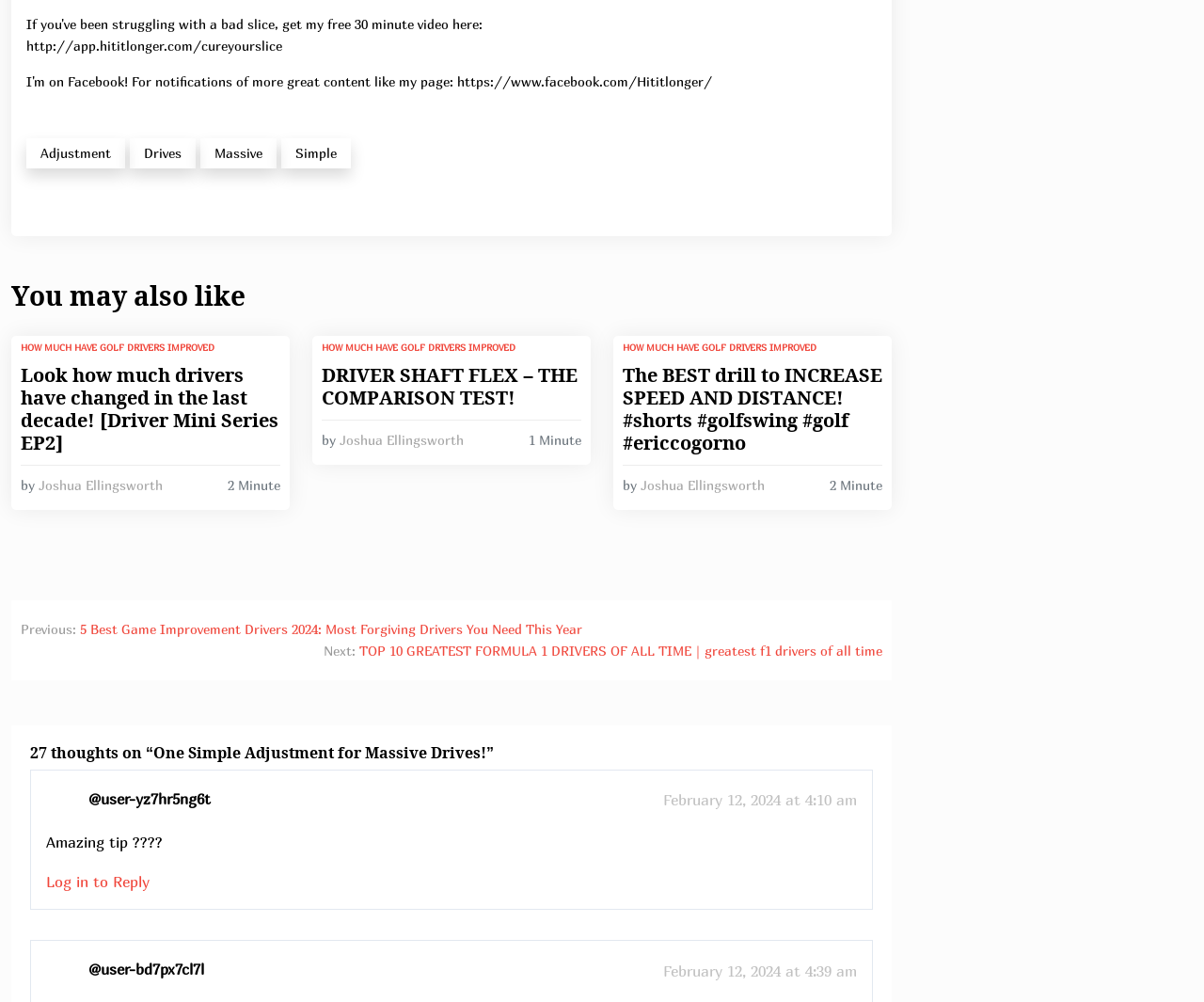Give a one-word or phrase response to the following question: What is the previous post?

5 Best Game Improvement Drivers 2024